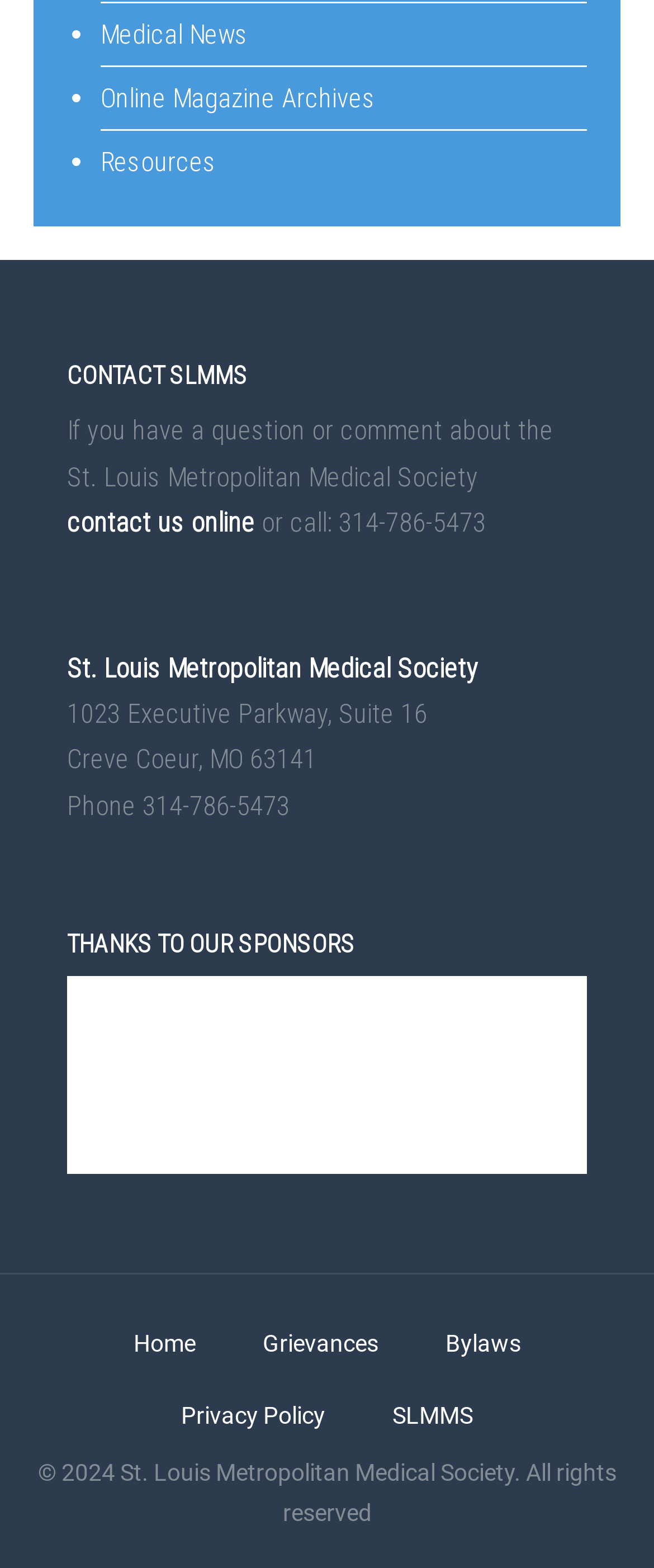Given the following UI element description: "contact us online", find the bounding box coordinates in the webpage screenshot.

[0.103, 0.323, 0.39, 0.343]